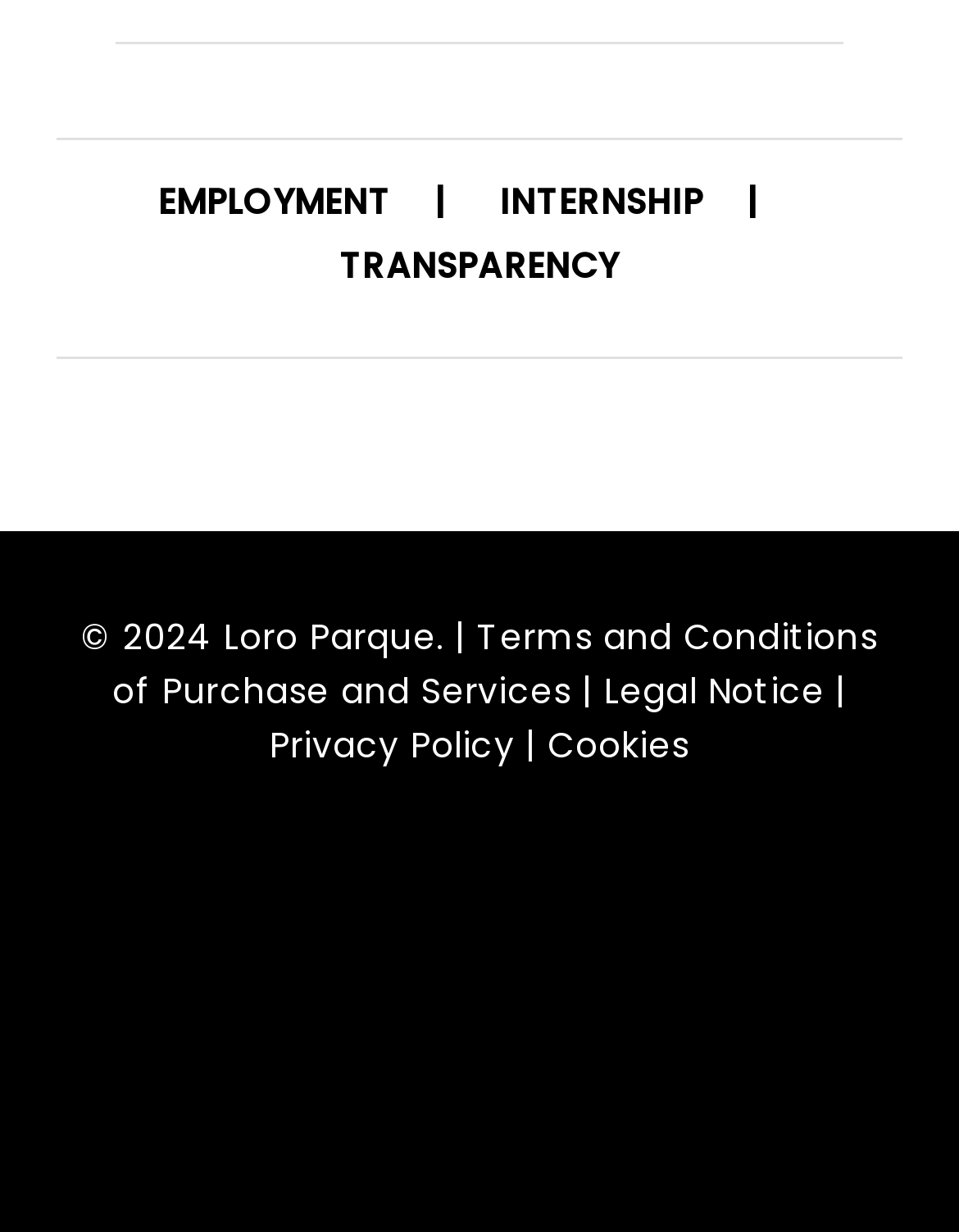Please find the bounding box coordinates of the element's region to be clicked to carry out this instruction: "Explore the Modern Zoo".

[0.365, 0.183, 0.635, 0.229]